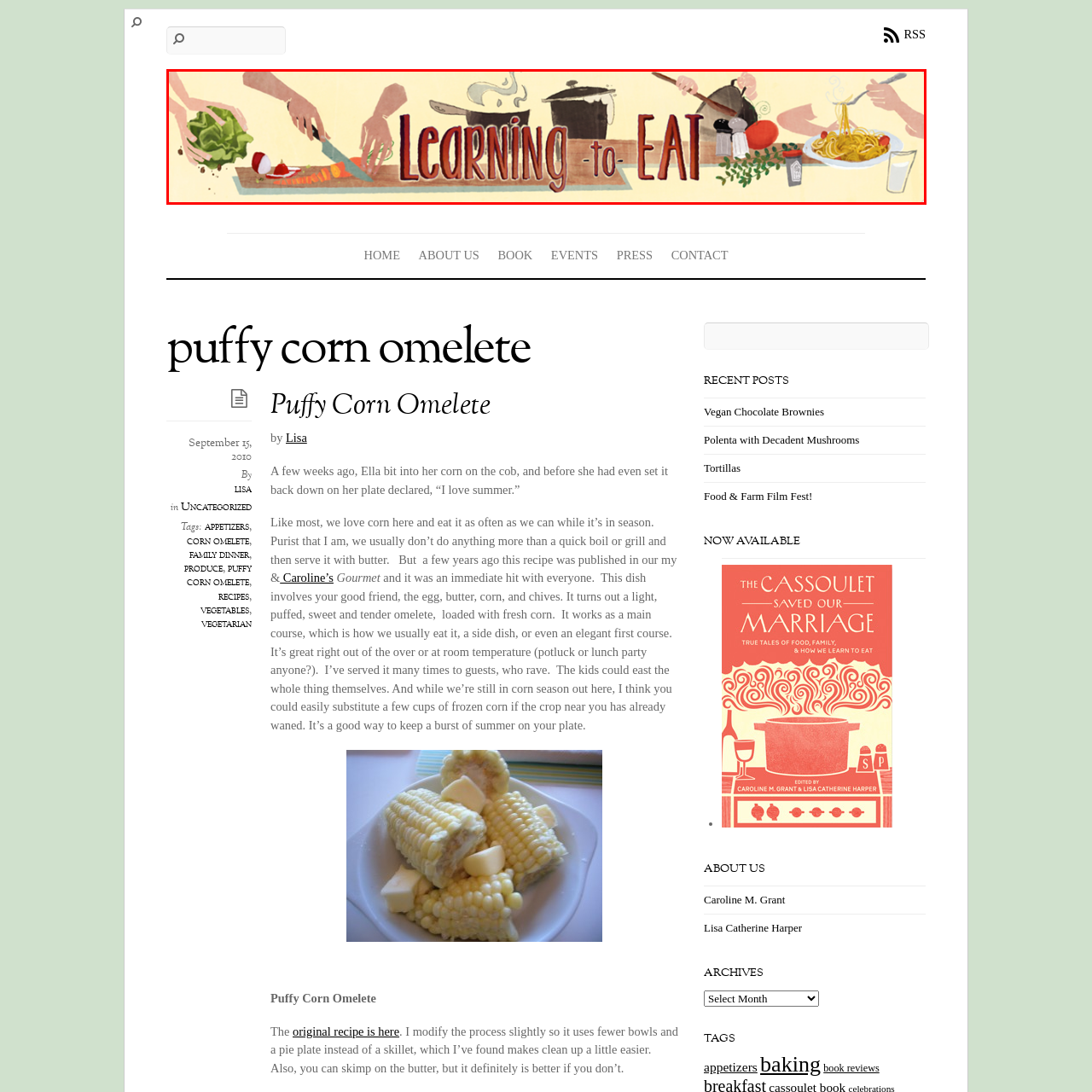Identify the content inside the red box and answer the question using a brief word or phrase: What type of food is ready to be served on the plate?

Spaghetti